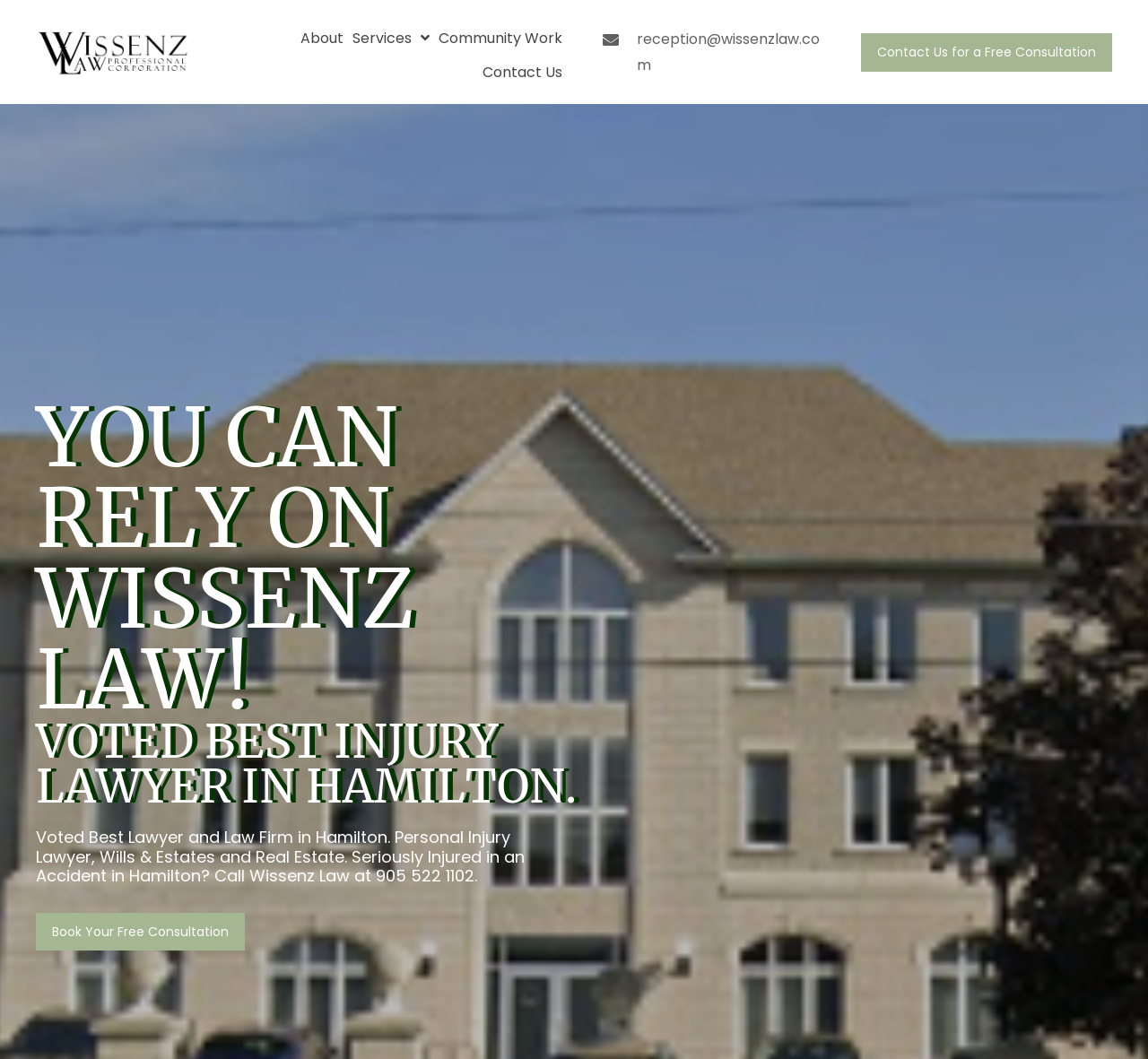Give a full account of the webpage's elements and their arrangement.

The webpage is about Wissenz Law, a personal injury law firm in Hamilton. At the top left, there is a logo image with a link to the law firm's leader head. Next to the logo, there are four navigation links: "About", "Services", "Community Work", and "Contact Us". The "Contact Us" link is slightly below the others.

Below the navigation links, there is a prominent call-to-action button that reads "Contact Us for a Free Consultation". This button is located at the top center of the page and spans almost the entire width.

Inside the call-to-action button, there are four lines of text. The first line reads "YOU CAN RELY ON WISSENZ LAW!" in a prominent font. The second line states "VOTED BEST INJURY LAWYER IN HAMILTON." The third line mentions that the law firm was "Voted Best Lawyer and Law Firm in Hamilton." The fourth line provides more information about the law firm's services, including personal injury, wills and estates, and real estate, and invites visitors to call them at 905 522 1102 if they were seriously injured in an accident in Hamilton.

At the bottom left of the page, there is another button that reads "Book Your Free Consultation". Additionally, there is an email address "reception@wissenzlaw.com" located at the top right of the page.